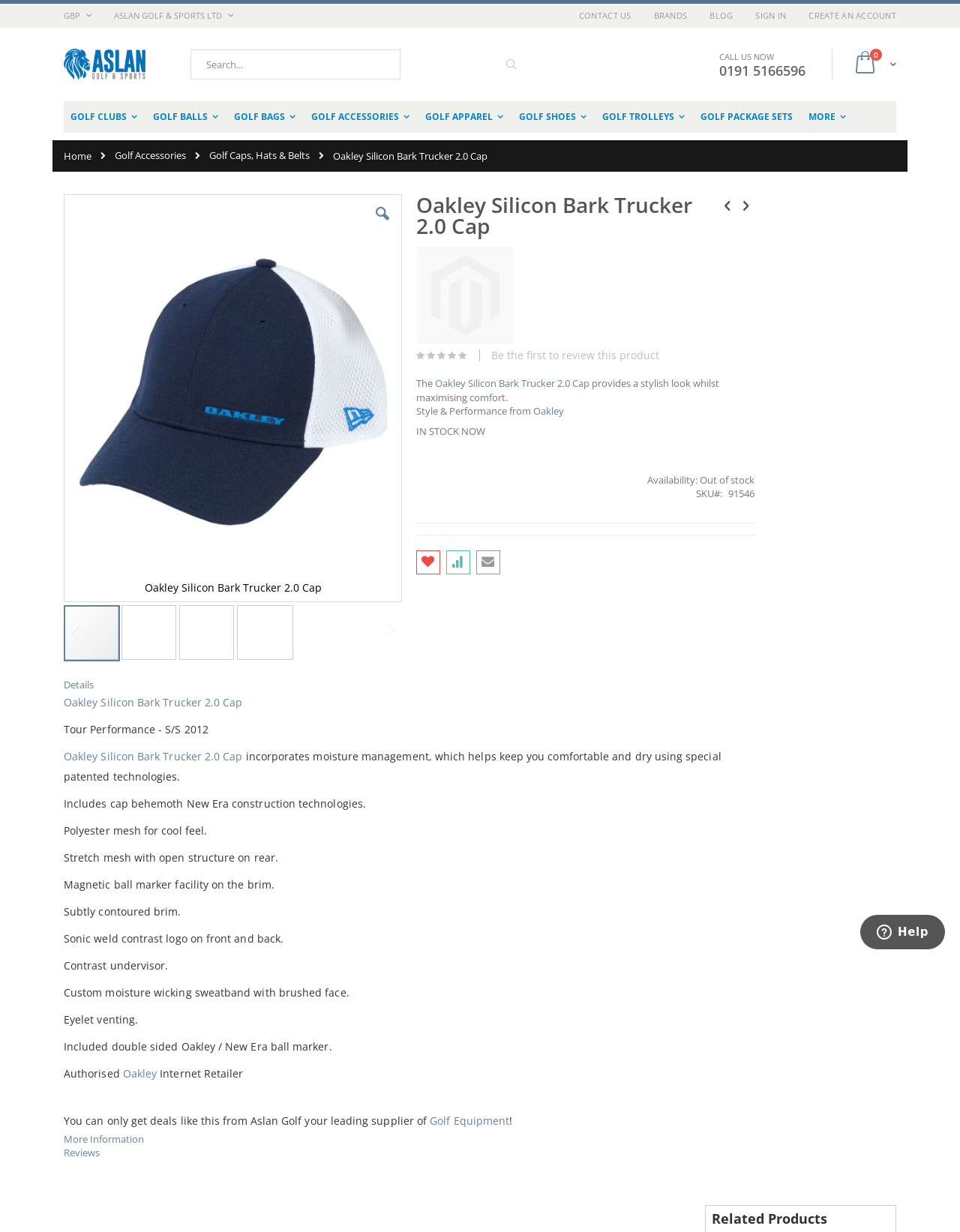Refer to the screenshot and answer the following question in detail:
What type of product is being showcased on this webpage?

I determined the answer by looking at the product image and description, which mentions 'Oakley Silicon Bark Trucker 2.0 Cap' and provides details about its features and materials, indicating that the product is a golf cap.